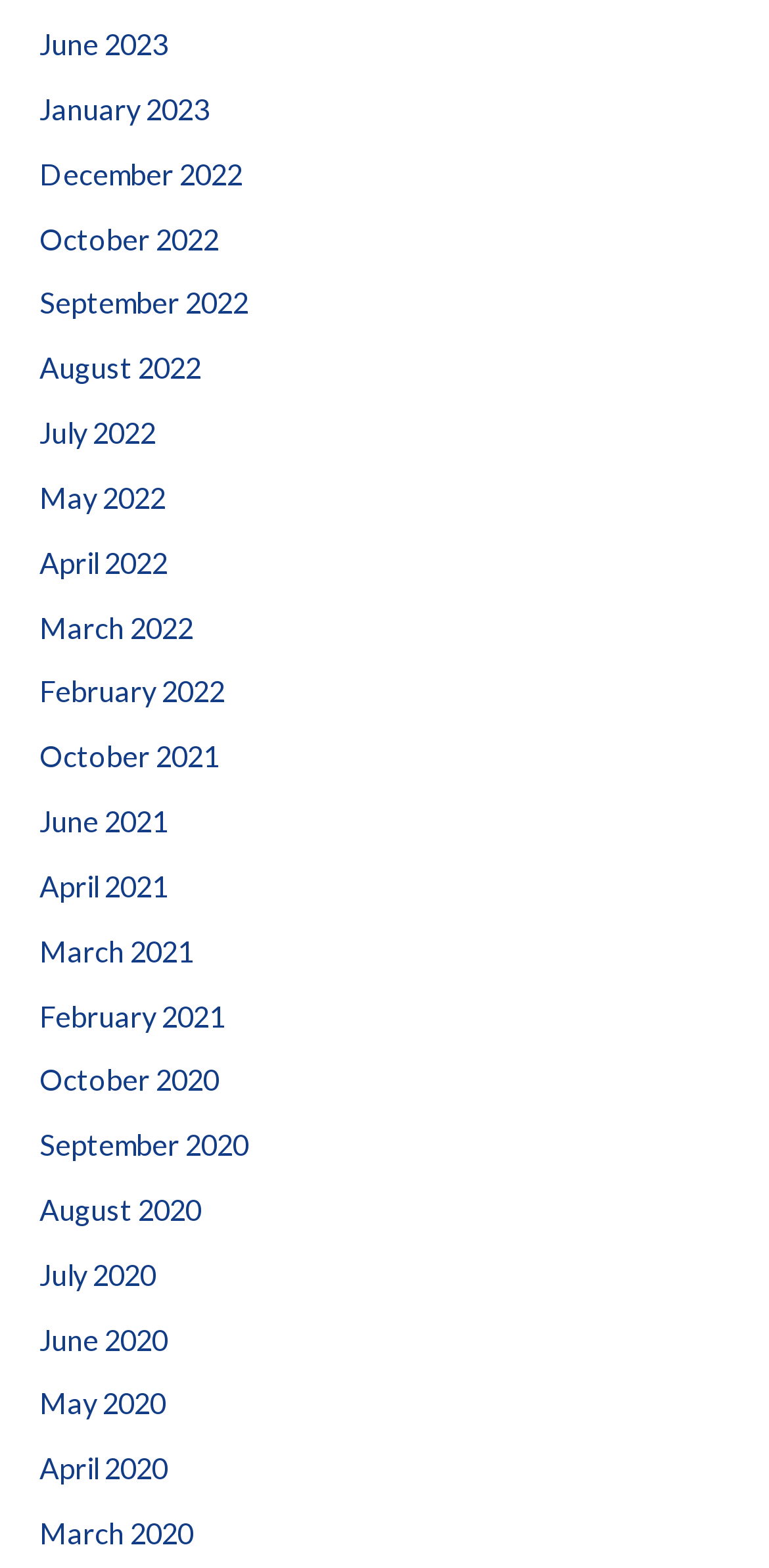Locate the bounding box coordinates of the element that needs to be clicked to carry out the instruction: "visit September 2022". The coordinates should be given as four float numbers ranging from 0 to 1, i.e., [left, top, right, bottom].

[0.051, 0.183, 0.323, 0.204]